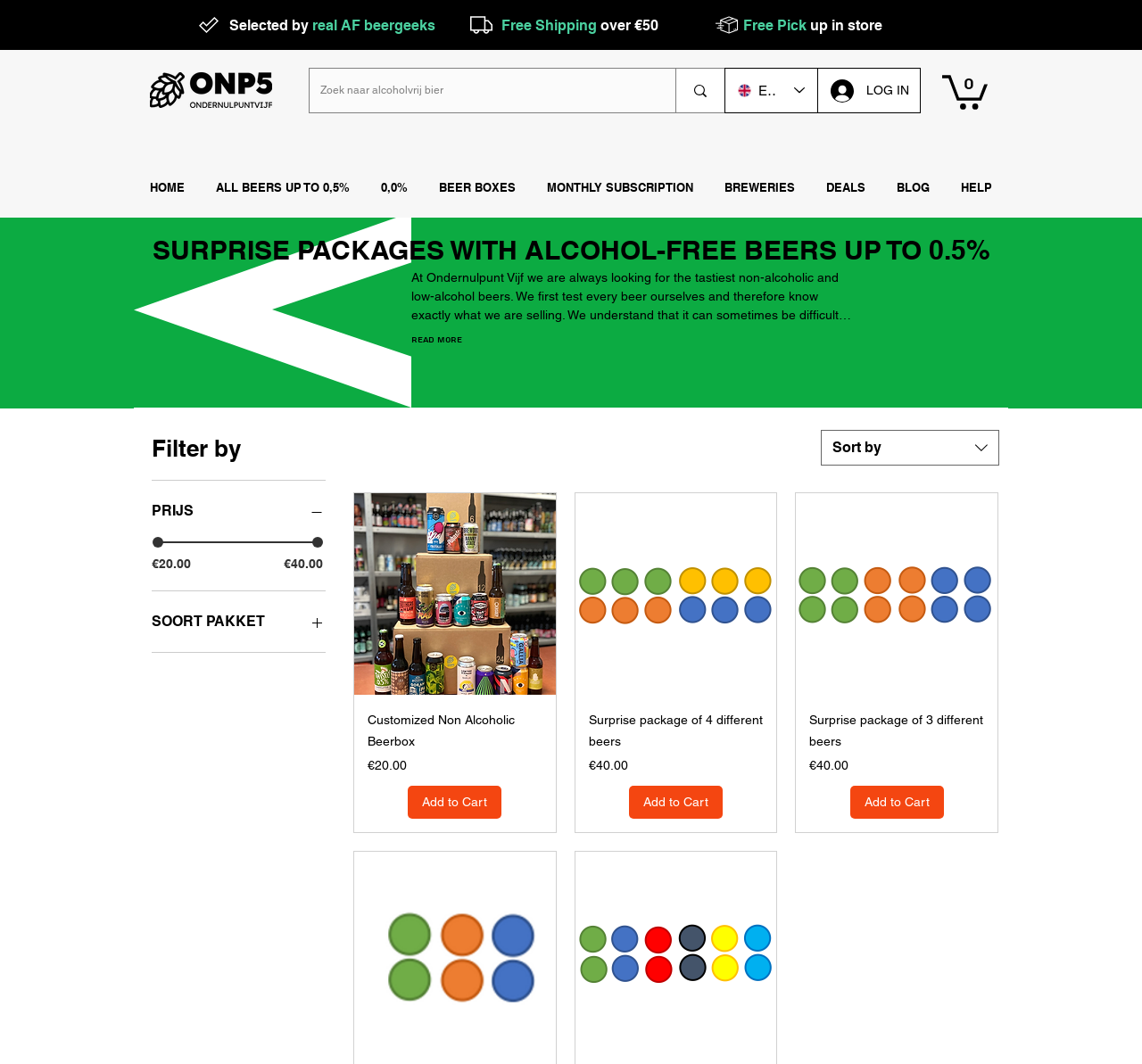Answer the question briefly using a single word or phrase: 
What is the minimum price of the beer packages?

€20.00